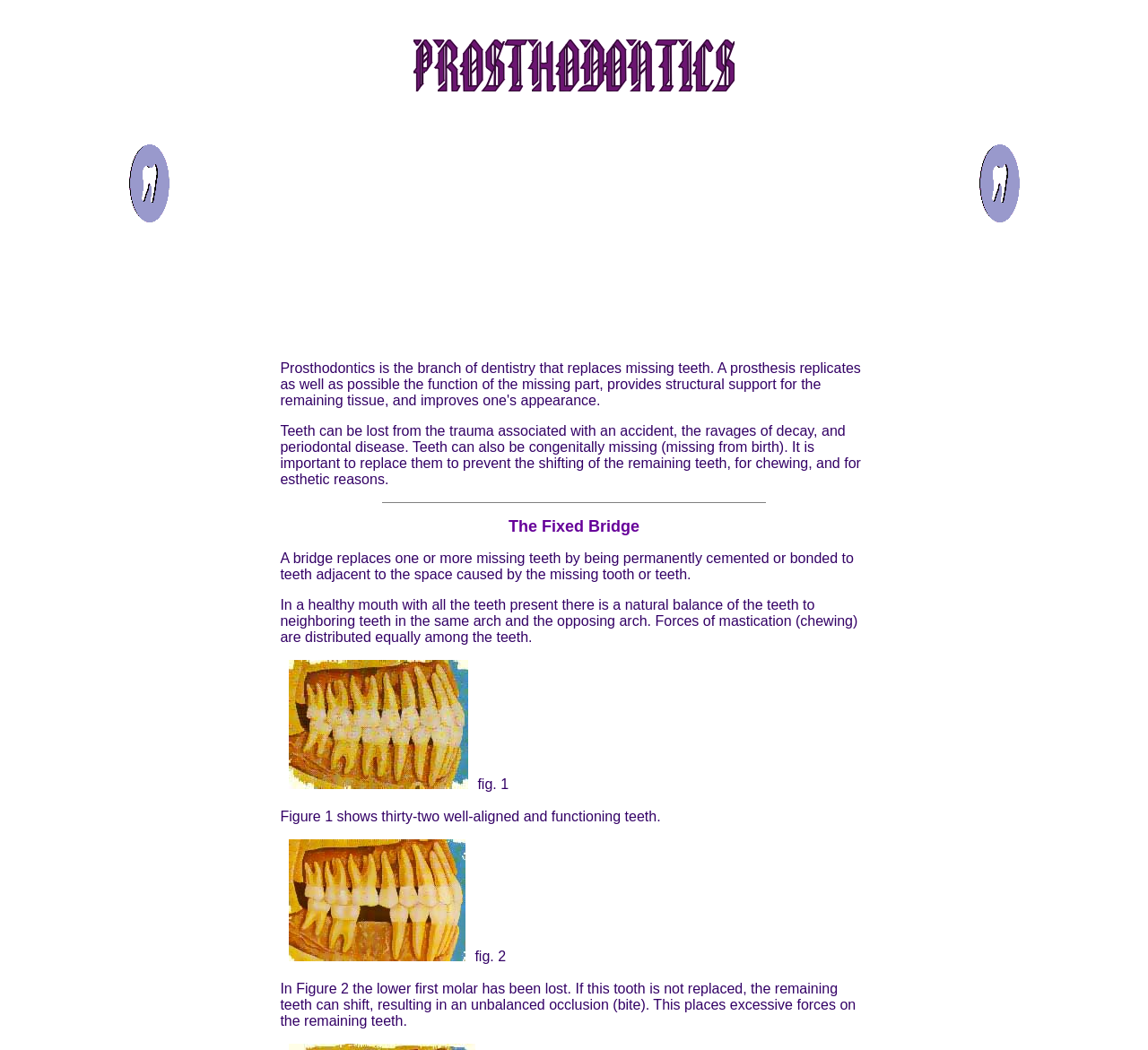Generate a comprehensive description of the contents of the webpage.

The webpage is about Prosthodontics, a branch of dentistry. At the top, there is a large image with the title "Prosthodontics" occupying about a quarter of the screen. Below this title, there are three small images aligned horizontally, with two more small images positioned on either side of the screen. 

Further down, there is a horizontal separator dividing the page into two sections. In the lower section, there is a larger image showing 32 teeth in alignment, labeled as "Figure 1". Below this image, there is a paragraph of text explaining that Figure 1 shows thirty-two well-aligned and functioning teeth. 

Next to the paragraph, there is another image showing the loss of the first molar, labeled as "fig. 2". Below this image, there is a longer paragraph of text explaining the consequences of not replacing a lost tooth, such as an unbalanced occlusion and excessive forces on the remaining teeth.